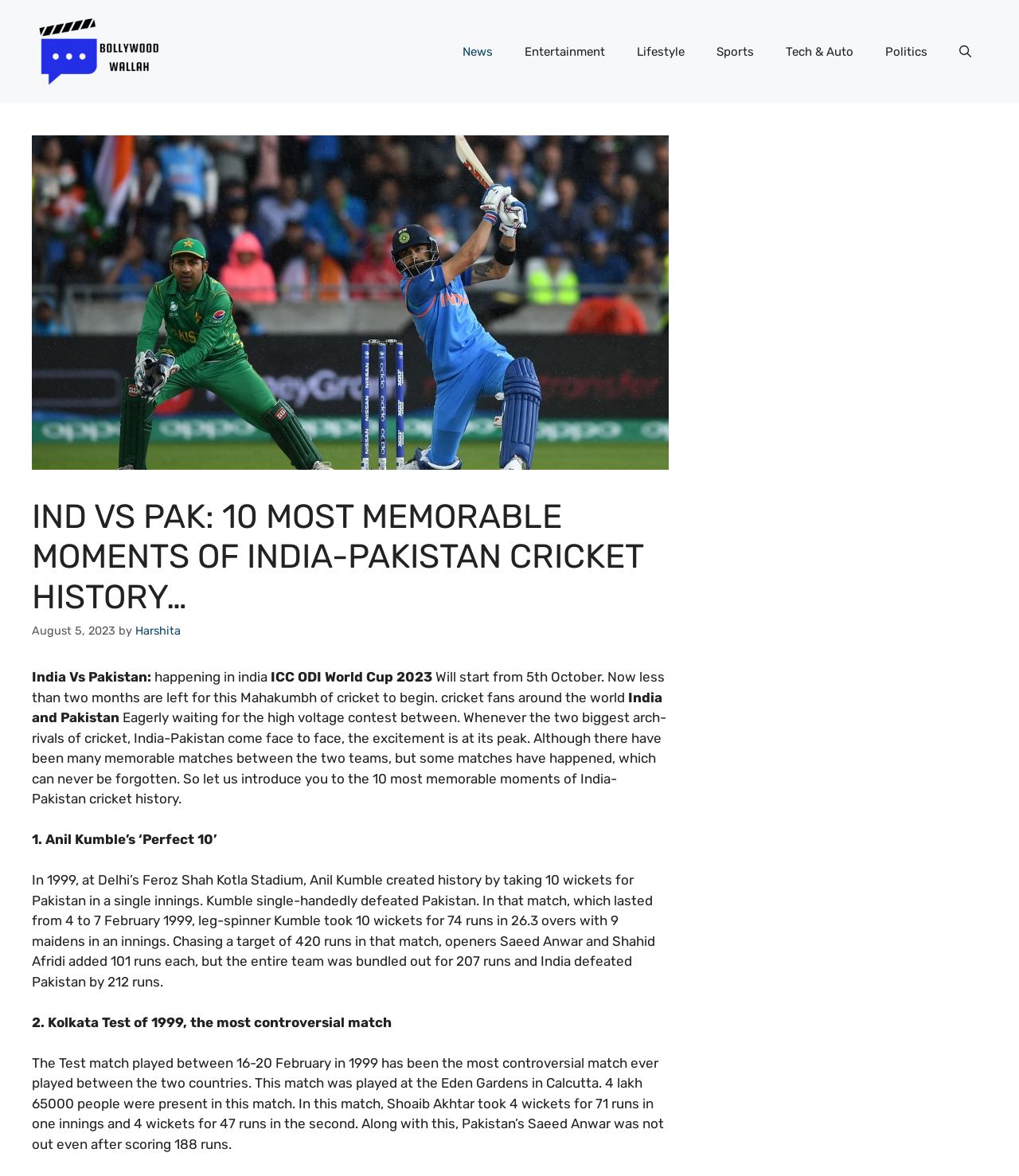Find the bounding box coordinates of the clickable region needed to perform the following instruction: "Read the article by Harshita". The coordinates should be provided as four float numbers between 0 and 1, i.e., [left, top, right, bottom].

[0.133, 0.53, 0.177, 0.543]